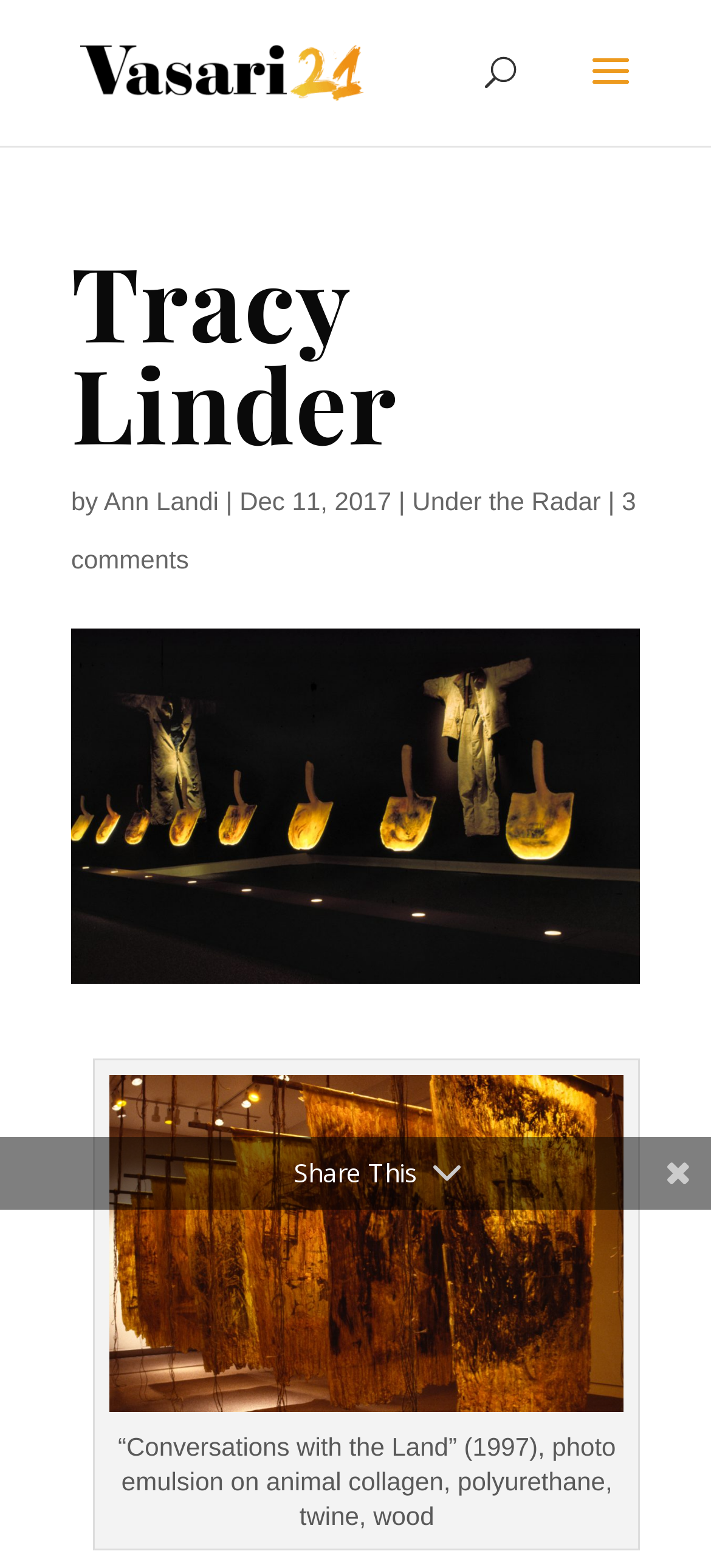Give a concise answer using only one word or phrase for this question:
What is the name of the author?

Tracy Linder